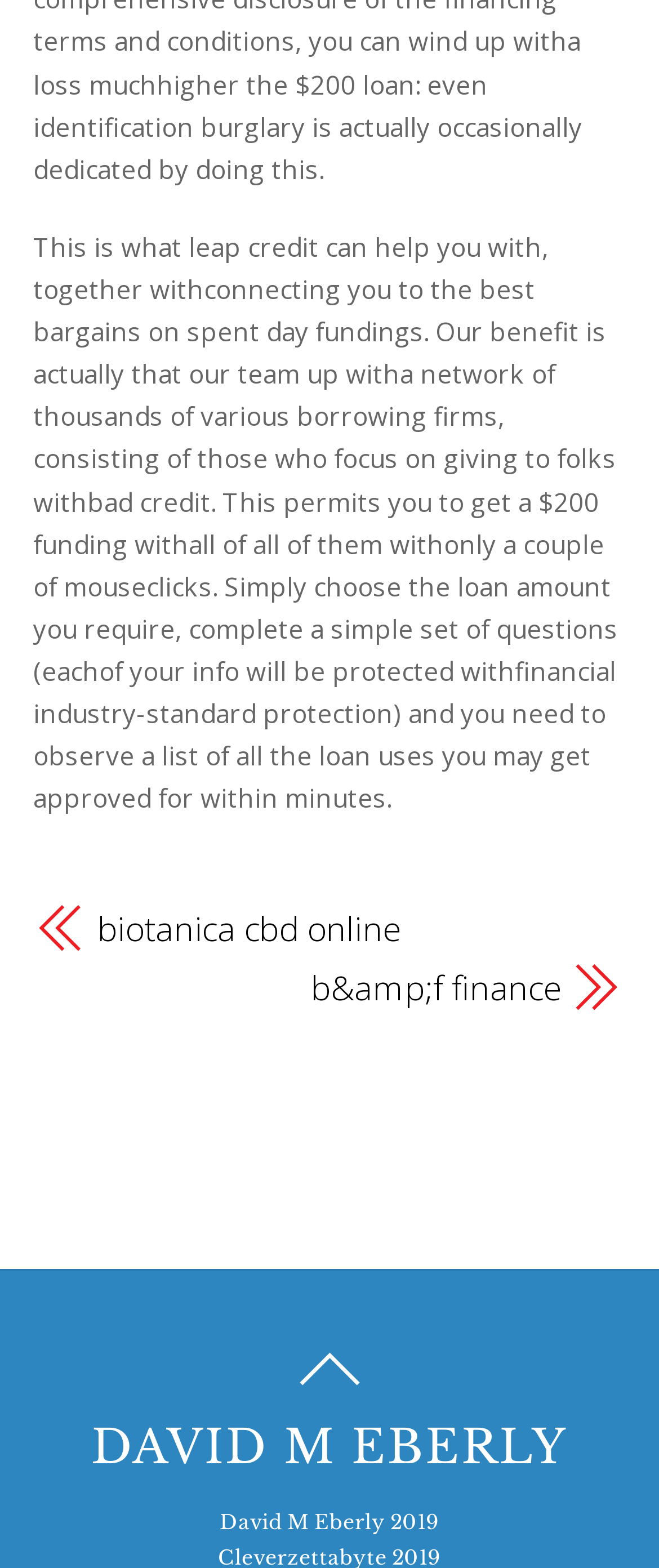What is the name of the author mentioned on the webpage?
Please provide a full and detailed response to the question.

The StaticText element 'David M Eberly 2019' suggests that David M Eberly is the author mentioned on the webpage, possibly related to an article or content published in 2019.